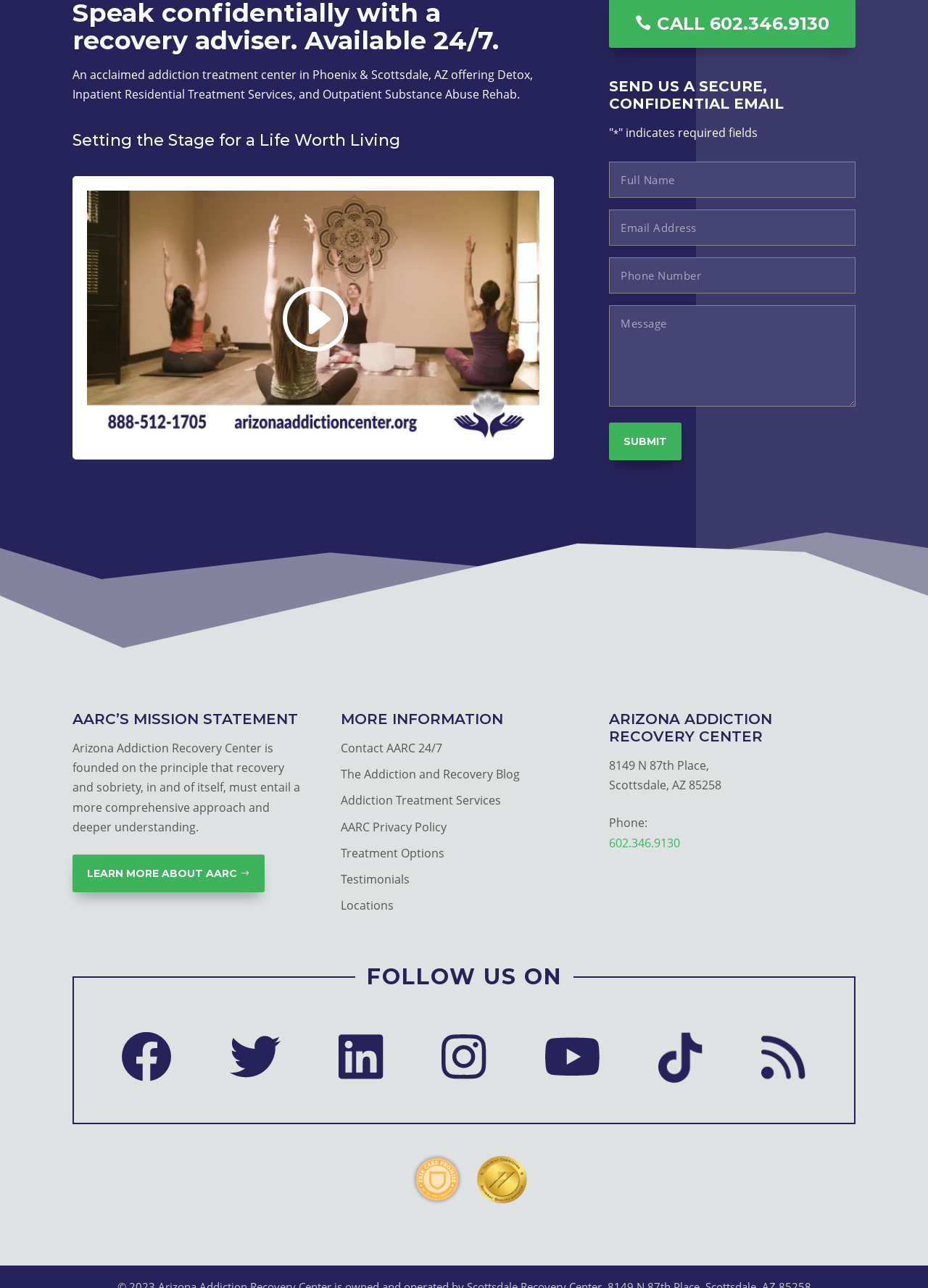Please specify the bounding box coordinates of the clickable section necessary to execute the following command: "Click the 'Contact AARC 24/7' link".

[0.367, 0.575, 0.477, 0.586]